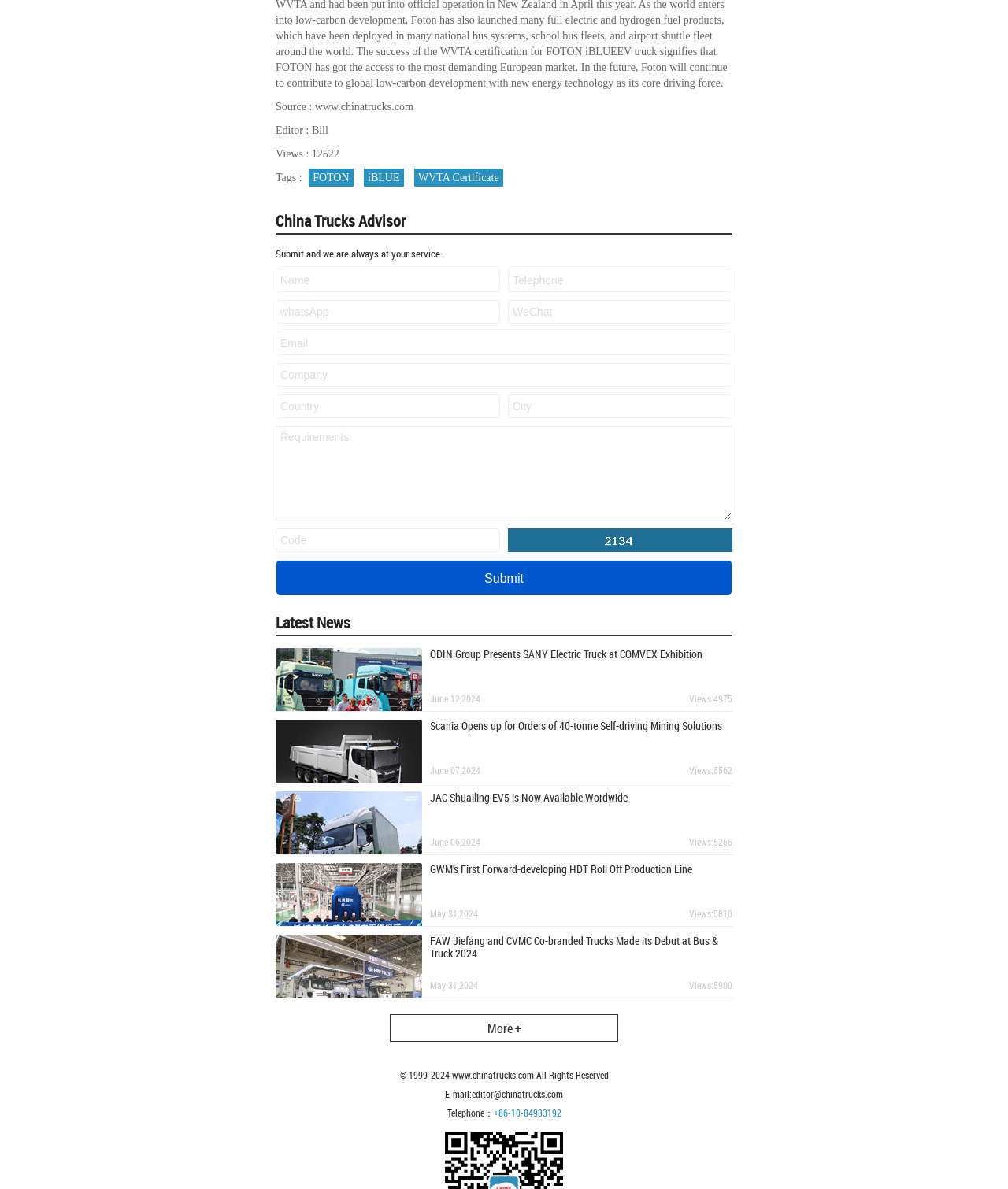Respond to the question below with a single word or phrase: Who is the editor of the webpage?

Bill